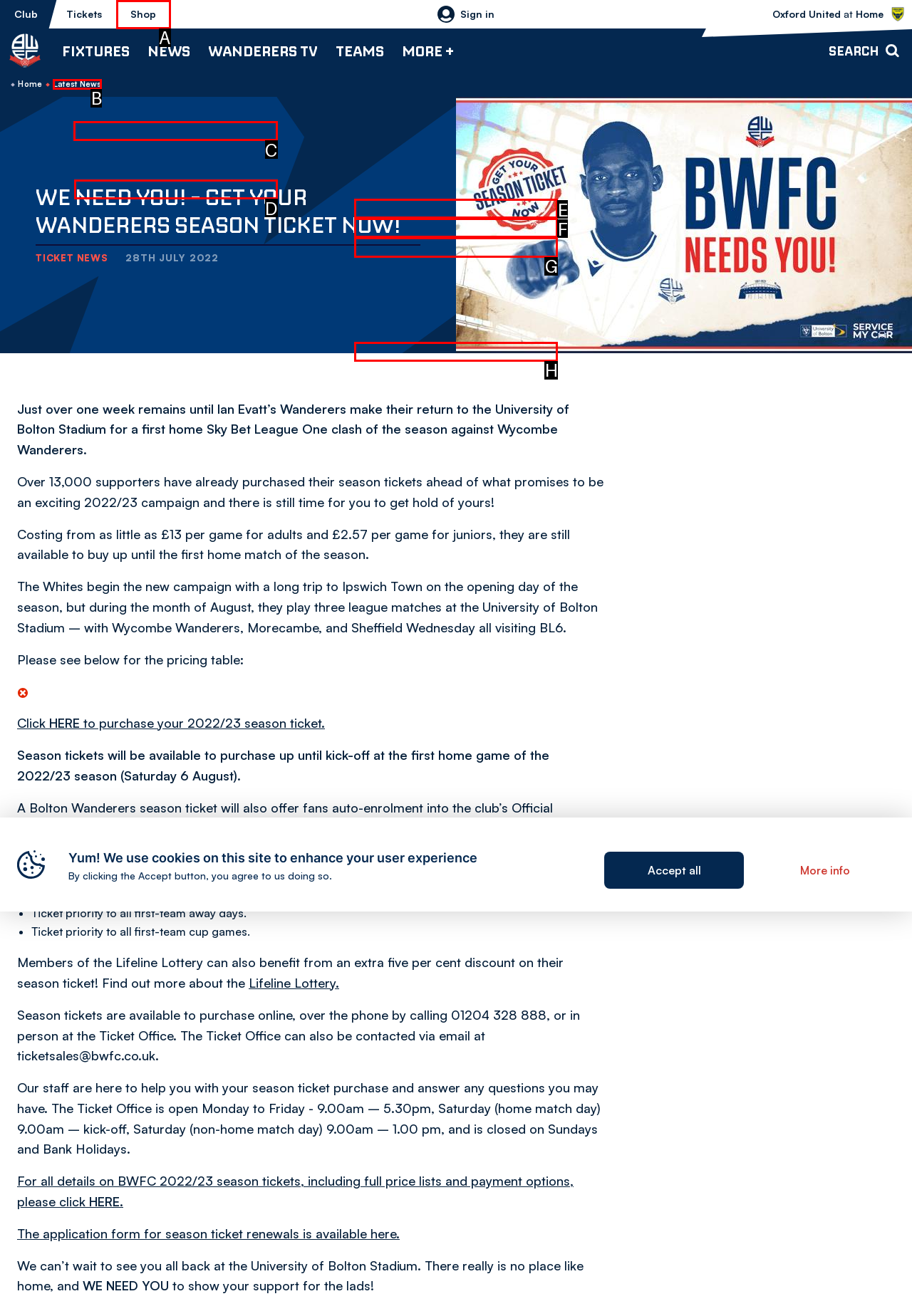To complete the task: View the 'History' section, which option should I click? Answer with the appropriate letter from the provided choices.

C